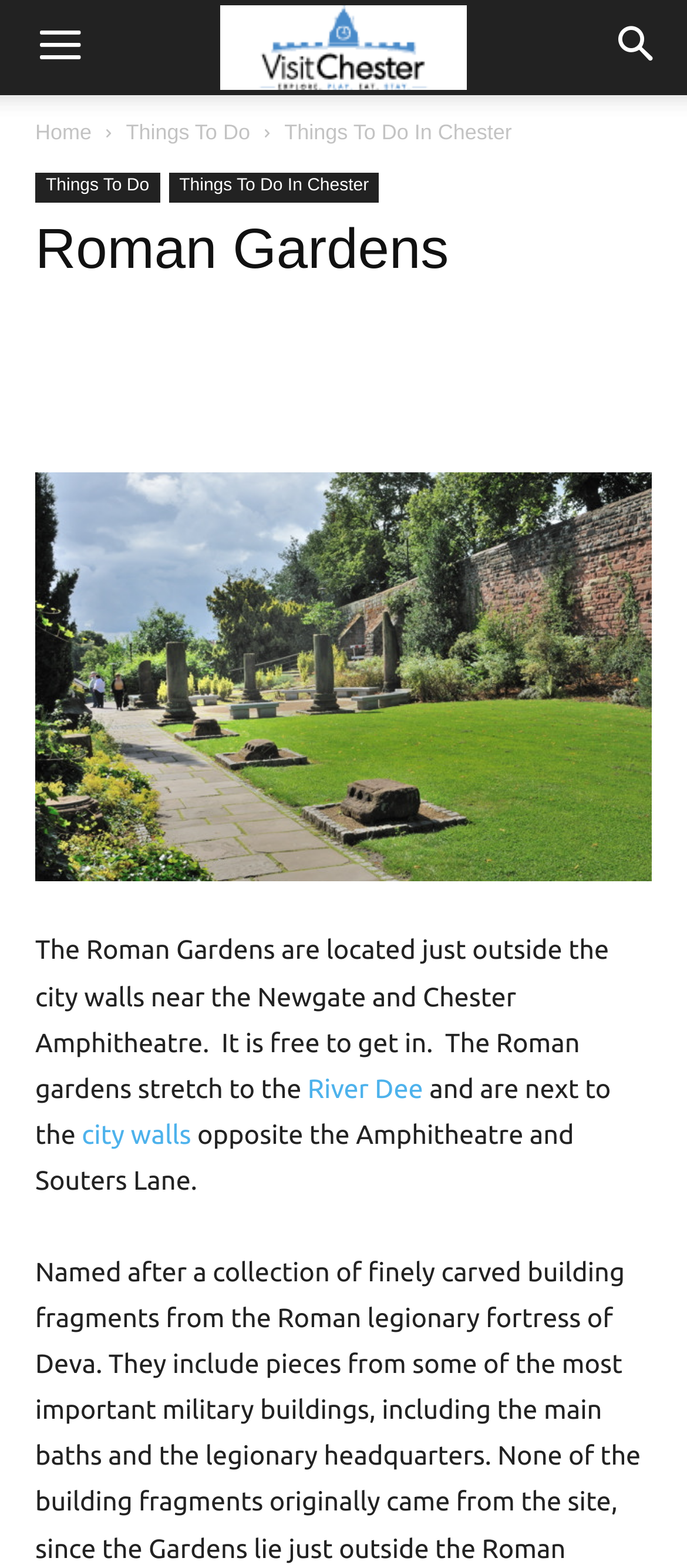Predict the bounding box coordinates of the area that should be clicked to accomplish the following instruction: "Read about Roman Gardens". The bounding box coordinates should consist of four float numbers between 0 and 1, i.e., [left, top, right, bottom].

[0.051, 0.301, 0.949, 0.562]